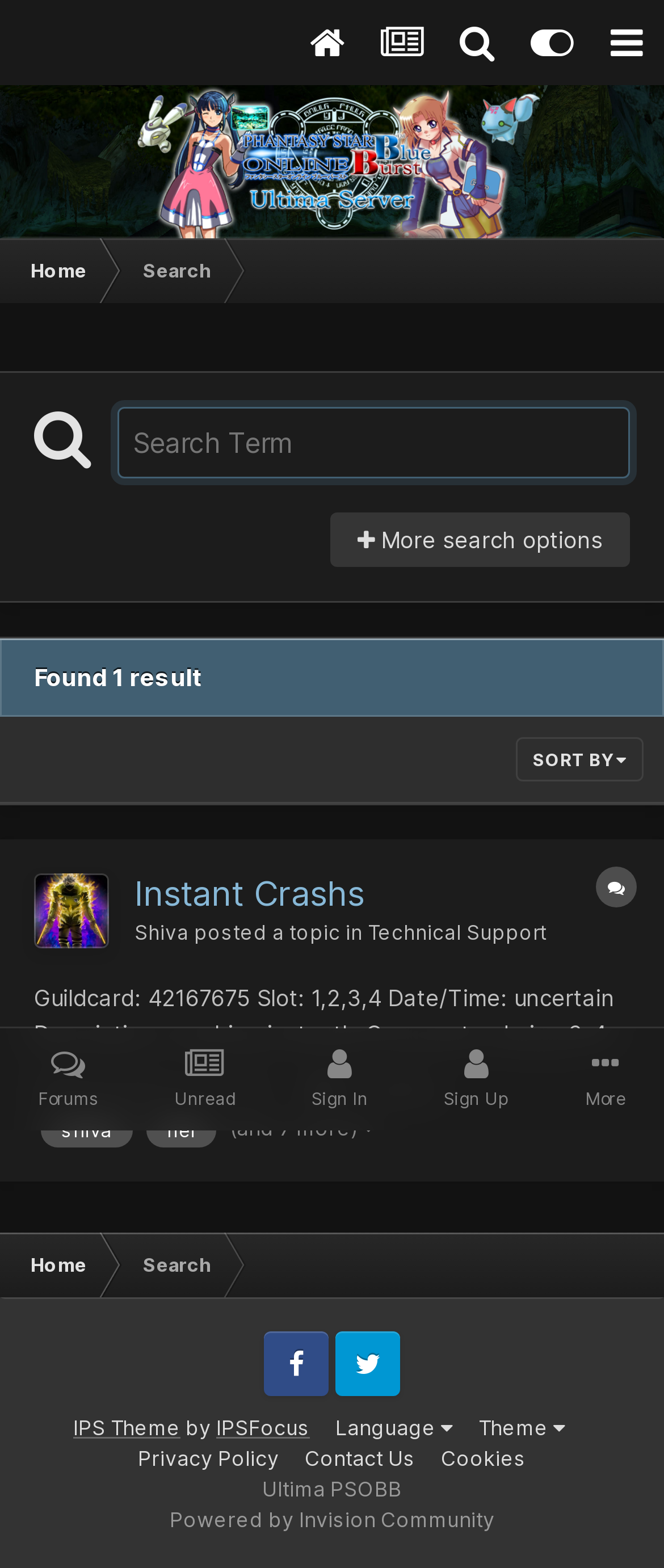Based on the visual content of the image, answer the question thoroughly: How many replies are there to the topic?

The number of replies to the topic can be found in the middle of the webpage, where it is written as '11 replies' in a link element.